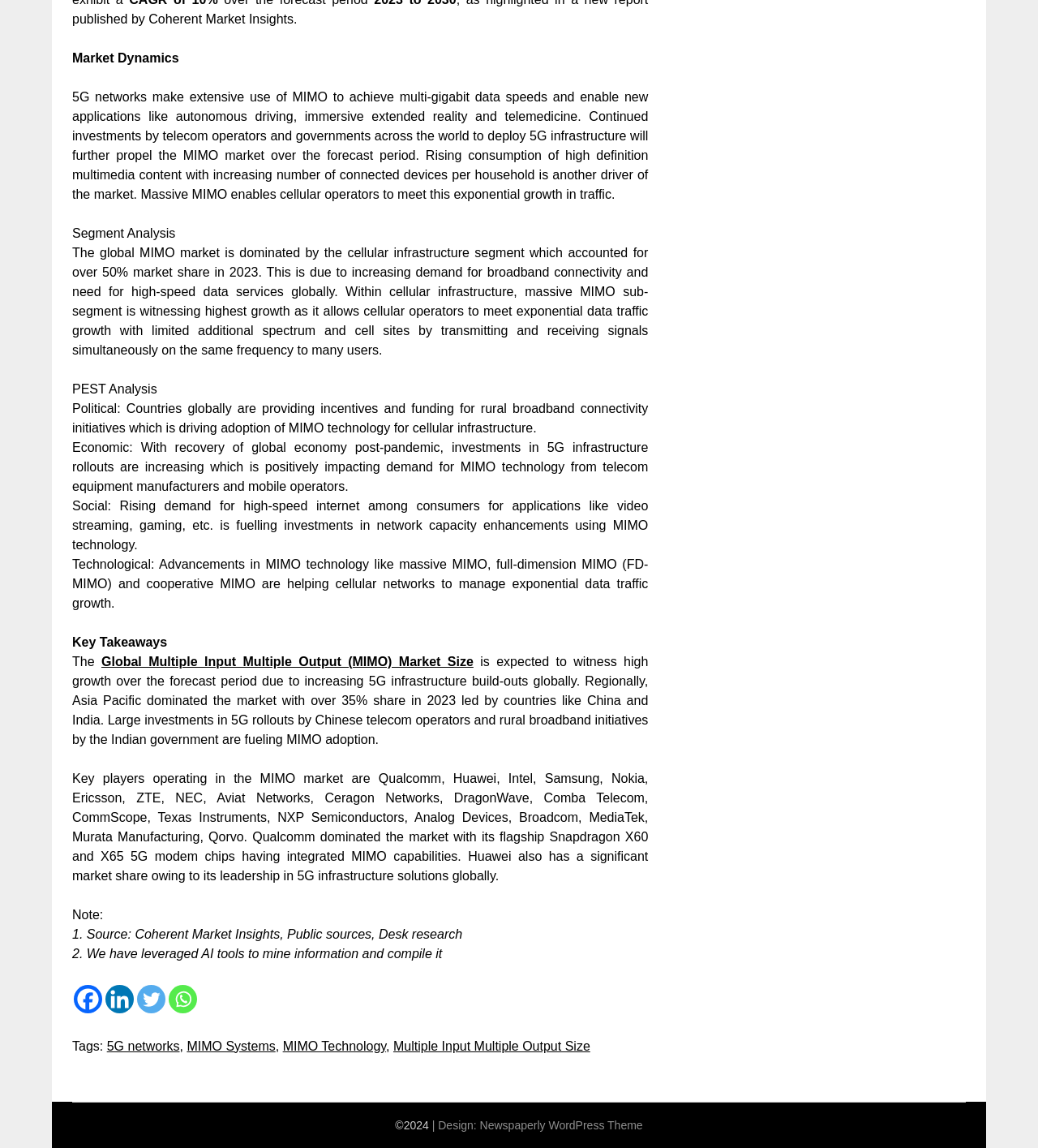Locate the bounding box coordinates of the UI element described by: "Multiple Input Multiple Output Size". Provide the coordinates as four float numbers between 0 and 1, formatted as [left, top, right, bottom].

[0.379, 0.905, 0.569, 0.917]